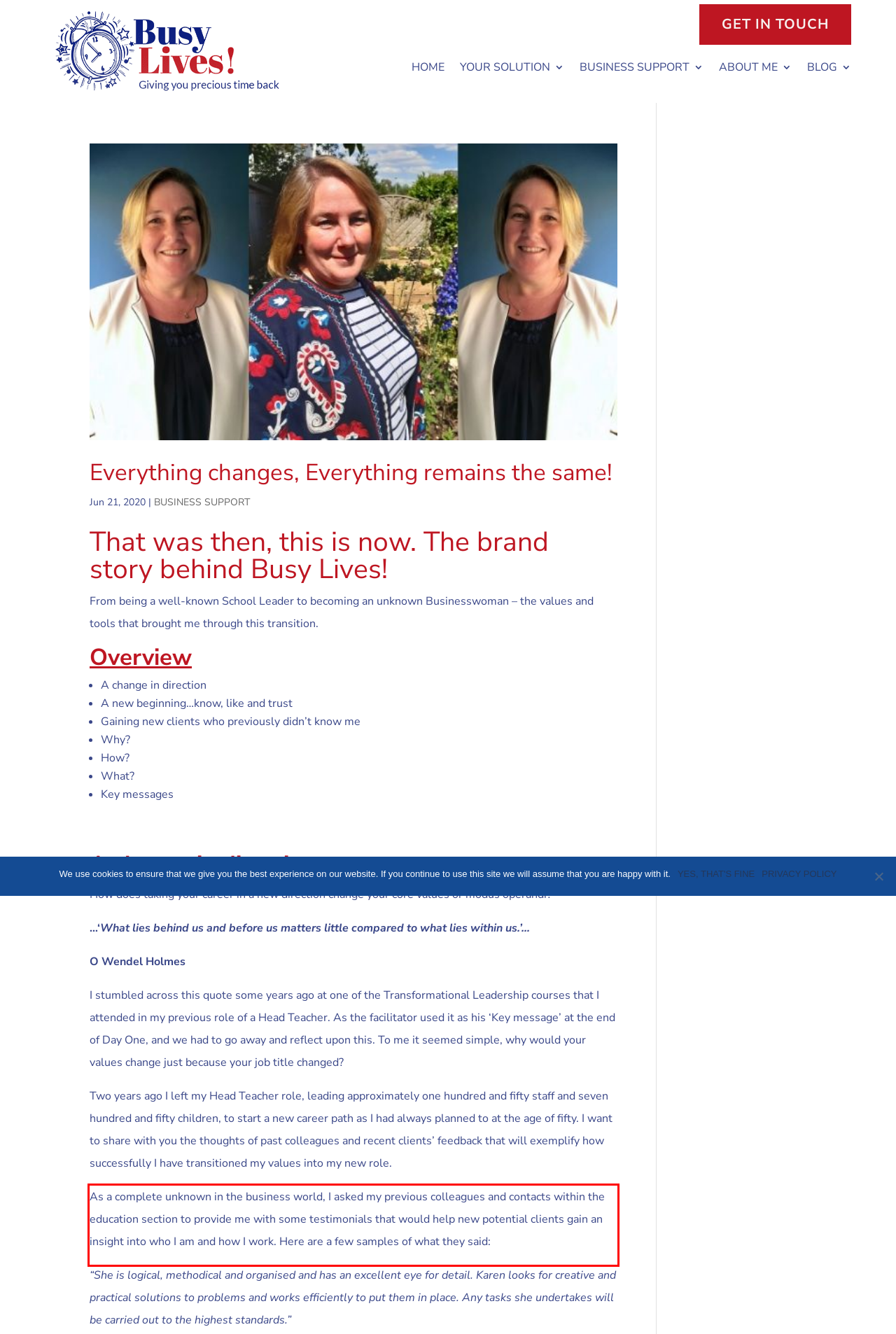Identify and transcribe the text content enclosed by the red bounding box in the given screenshot.

As a complete unknown in the business world, I asked my previous colleagues and contacts within the education section to provide me with some testimonials that would help new potential clients gain an insight into who I am and how I work. Here are a few samples of what they said: